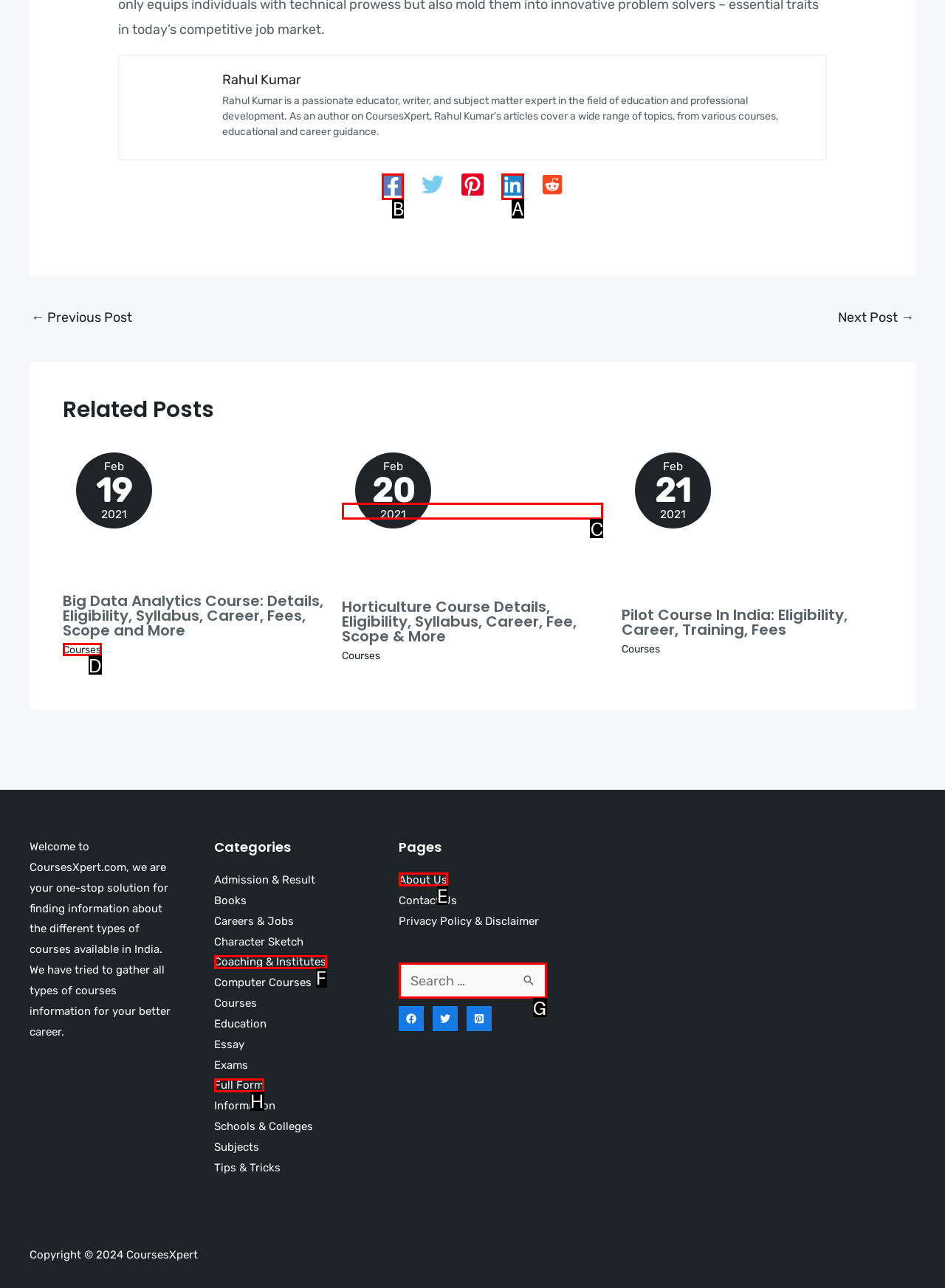Select the appropriate HTML element that needs to be clicked to execute the following task: Visit the Facebook page. Respond with the letter of the option.

B